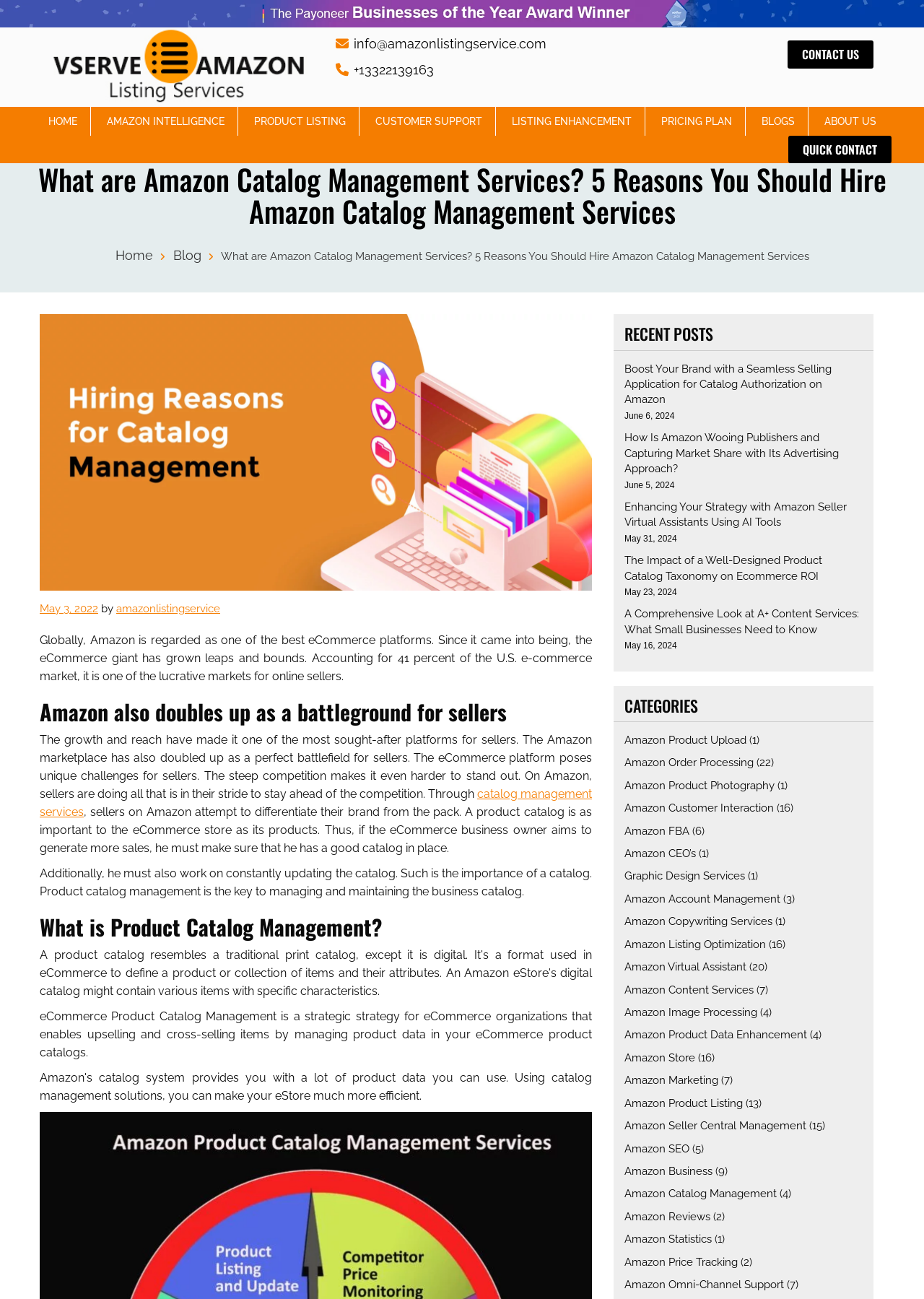Describe in detail what you see on the webpage.

This webpage is about Amazon catalog management services, with a focus on the importance of having a well-managed catalog for sellers on the Amazon marketplace. At the top of the page, there is a banner with a Payoneer Award 2020 image and links to Amazon Listing Service, contact information, and a call-to-action button to contact the service provider.

Below the banner, there are several navigation links, including HOME, PRICING PLAN, BLOGS, ABOUT US, and QUICK CONTACT. Following these links, there is a heading that reads "5 Reasons You Should Hire Amazon Catalog Management Services" and a brief introduction to the topic.

The main content of the page is divided into sections, each discussing a different aspect of Amazon catalog management. The first section explains the importance of a product catalog for eCommerce businesses, while the second section defines what product catalog management is. The subsequent sections provide more information on the benefits of hiring Amazon catalog management services.

On the right side of the page, there is a section titled "RECENT POSTS" that lists several blog posts related to Amazon selling and catalog management, along with their publication dates. Below this section, there is a "CATEGORIES" section that lists various categories related to Amazon selling, such as Amazon Product Upload, Amazon Order Processing, and Amazon FBA, each with a number of posts in parentheses.

Throughout the page, there are several images, including a banner image at the top and smaller images accompanying the blog posts in the "RECENT POSTS" section. The overall layout of the page is clean and easy to navigate, with clear headings and concise text.